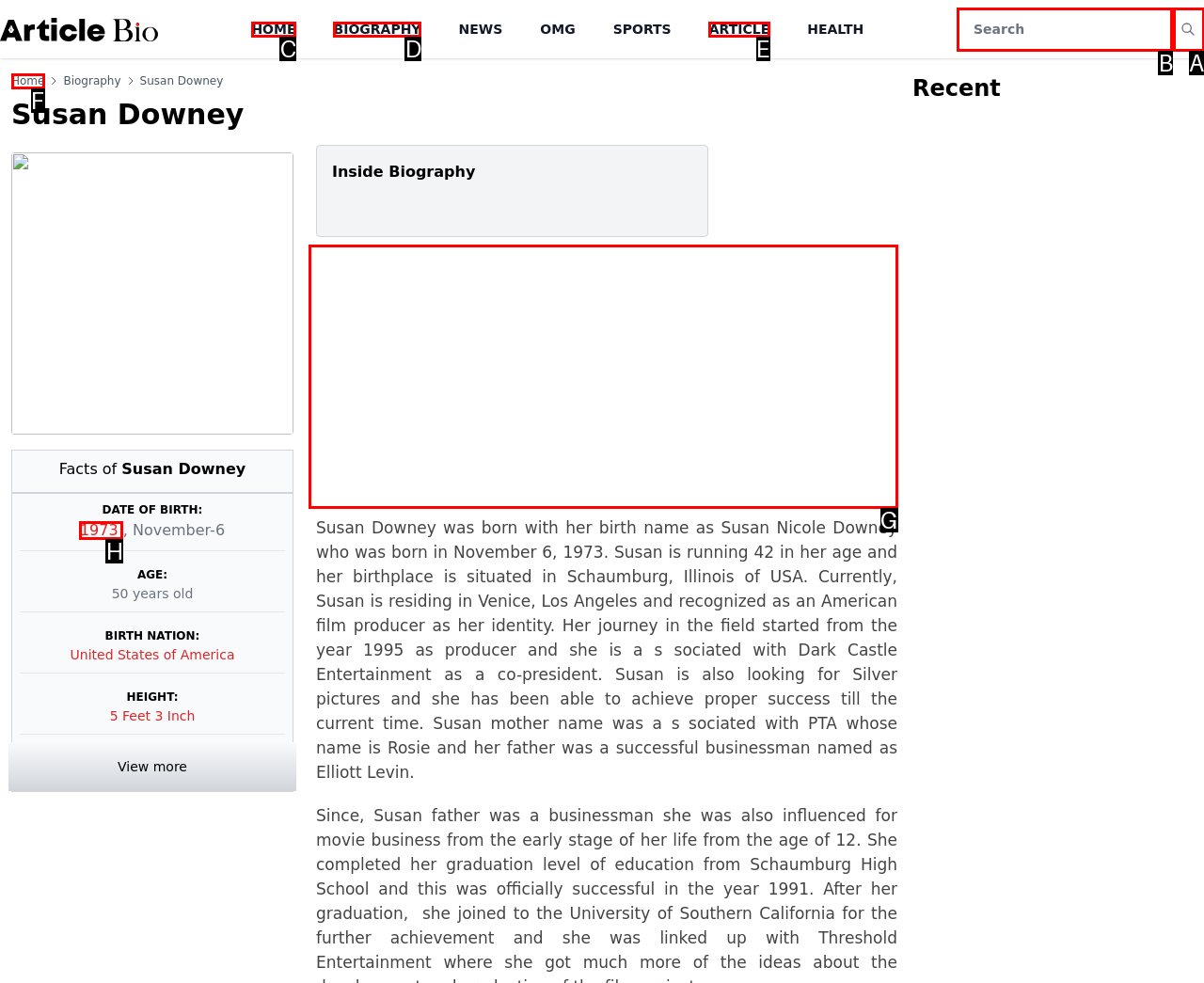Identify the correct option to click in order to complete this task: Click the 'ADD TO CART' button for 'Natural Vitiligo Treatment'
Answer with the letter of the chosen option directly.

None